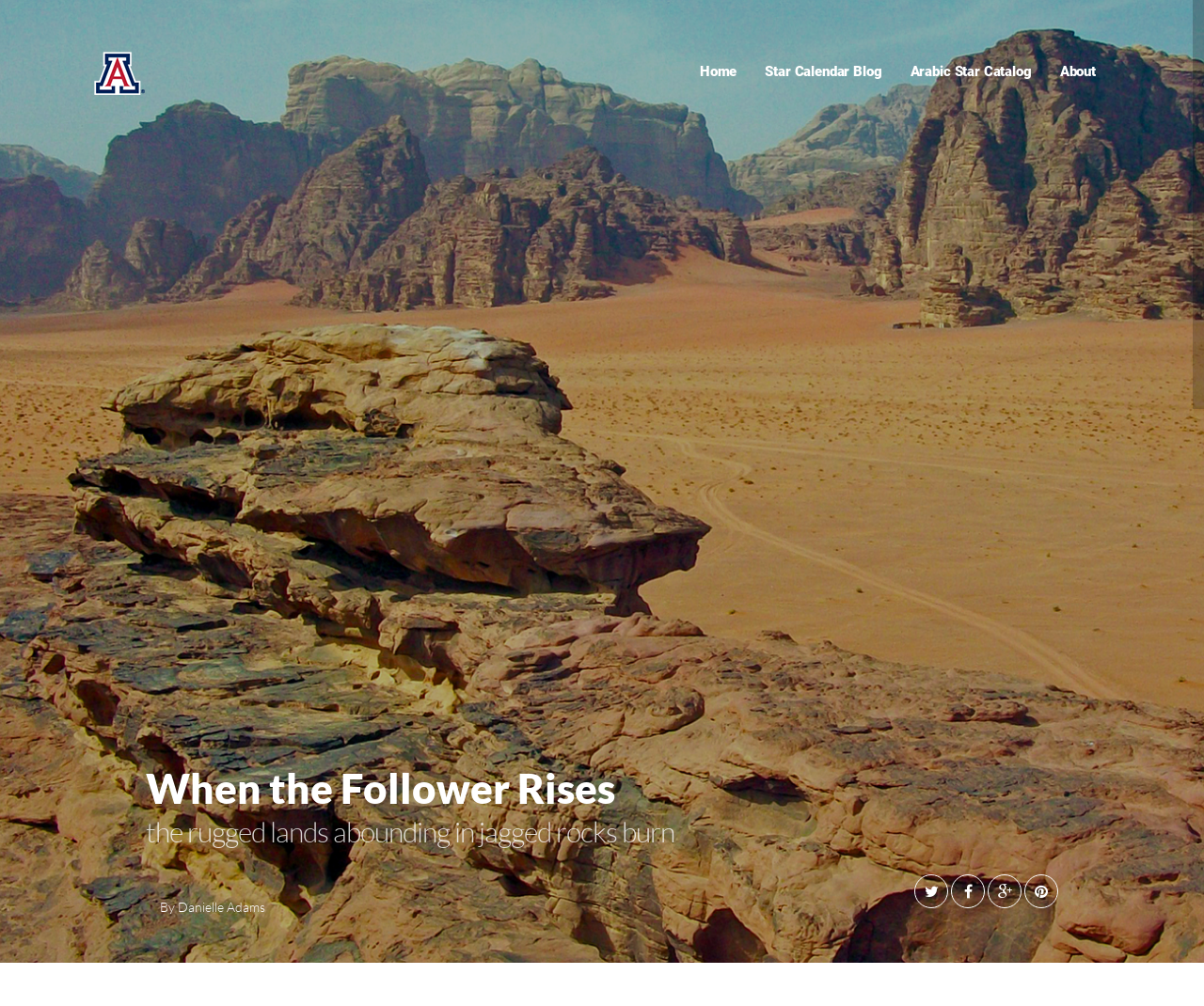What is the name of the blog section?
Look at the screenshot and respond with one word or a short phrase.

Star Calendar Blog